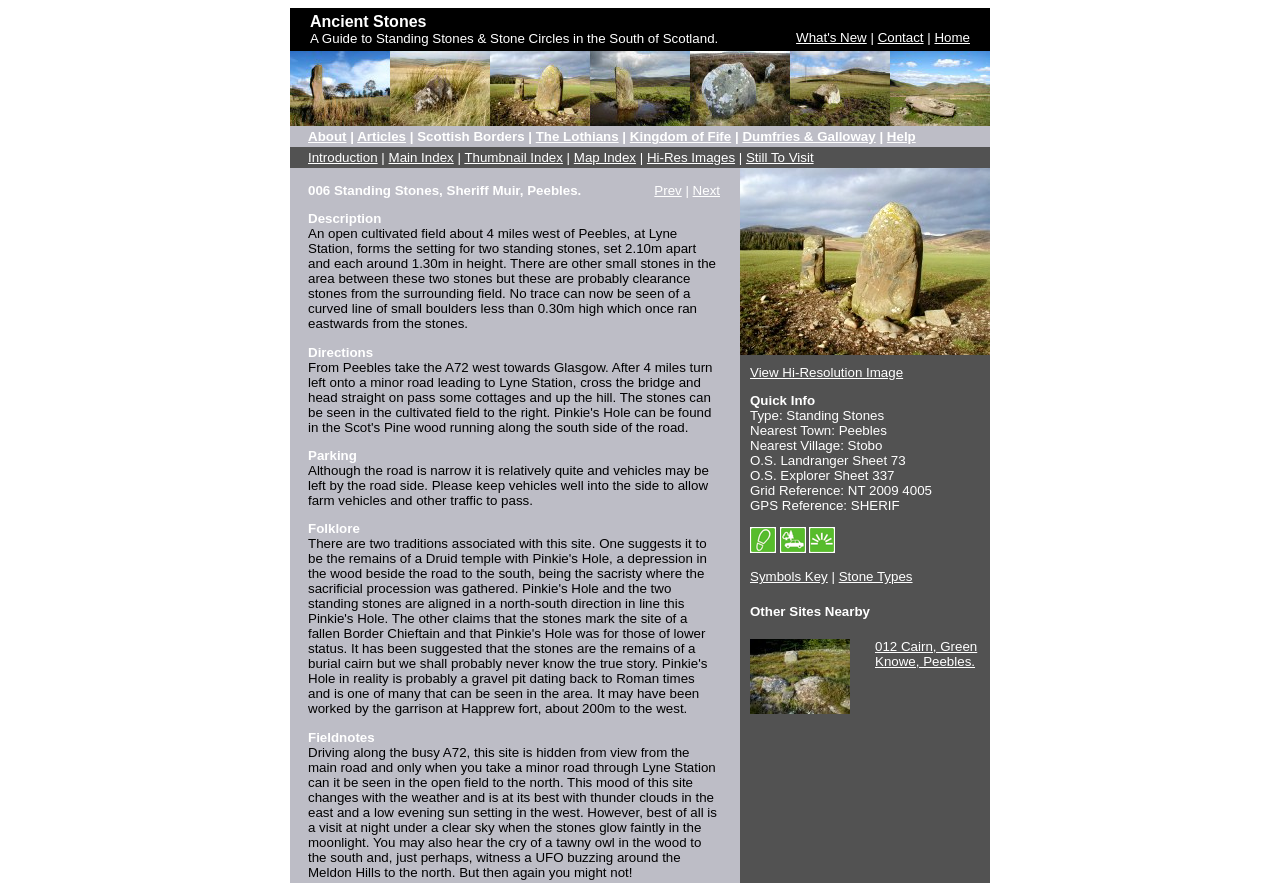Determine the bounding box for the described HTML element: "Articles". Ensure the coordinates are four float numbers between 0 and 1 in the format [left, top, right, bottom].

[0.279, 0.146, 0.317, 0.163]